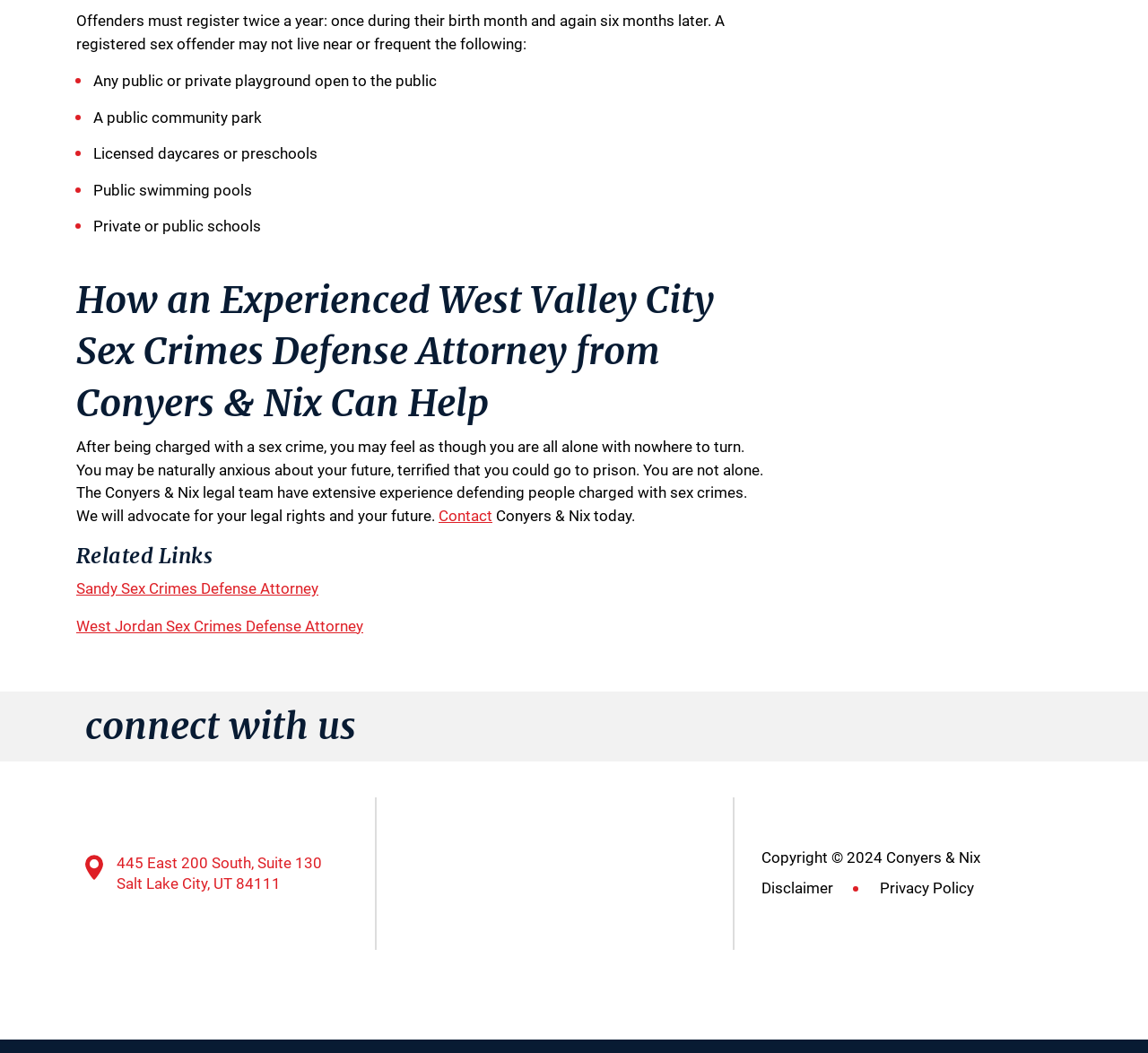What type of attorney is mentioned on the webpage?
Could you answer the question in a detailed manner, providing as much information as possible?

The type of attorney mentioned on the webpage can be determined by reading the heading element, which states 'How an Experienced West Valley City Sex Crimes Defense Attorney from Conyers & Nix Can Help'.